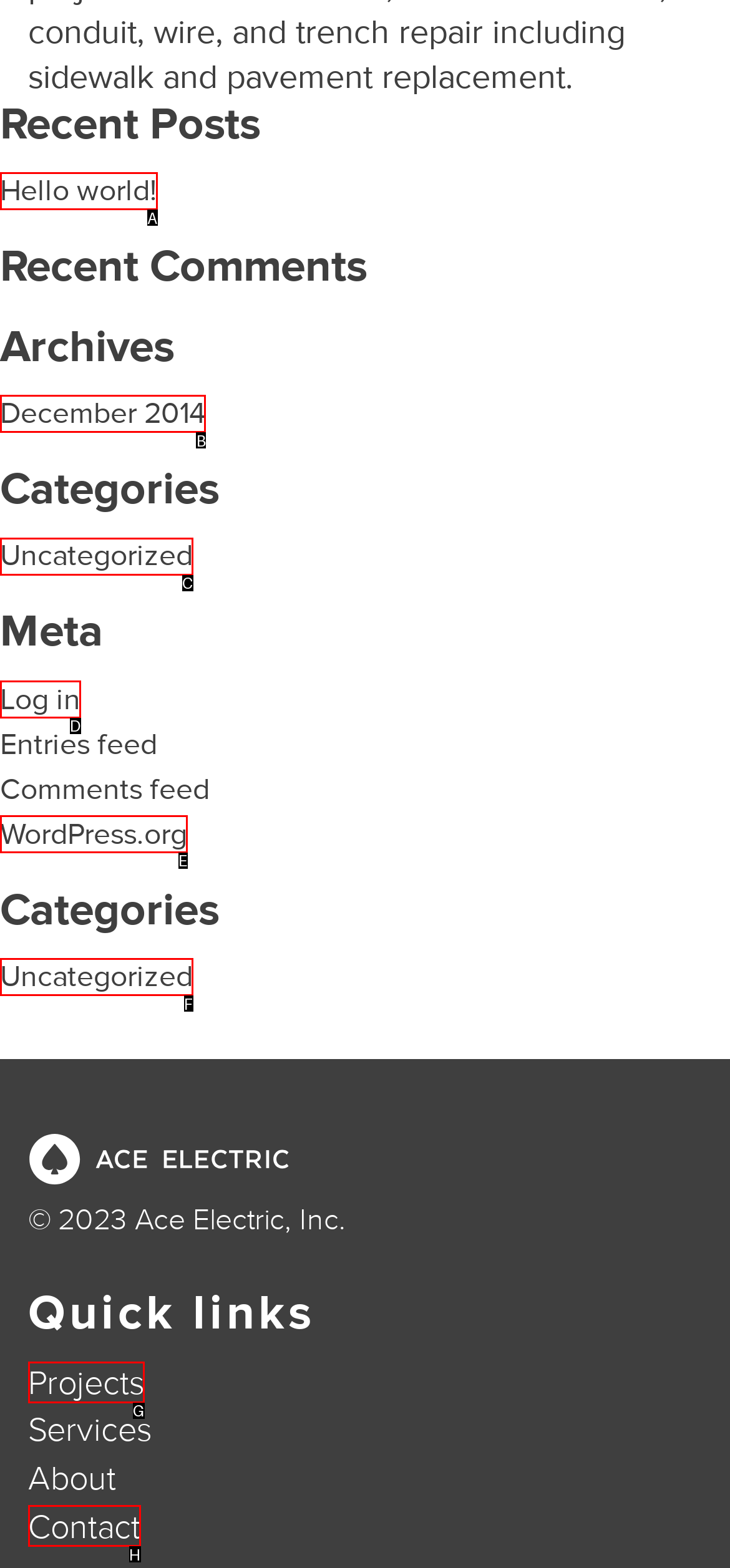Determine the right option to click to perform this task: Check the archives for December 2014
Answer with the correct letter from the given choices directly.

B